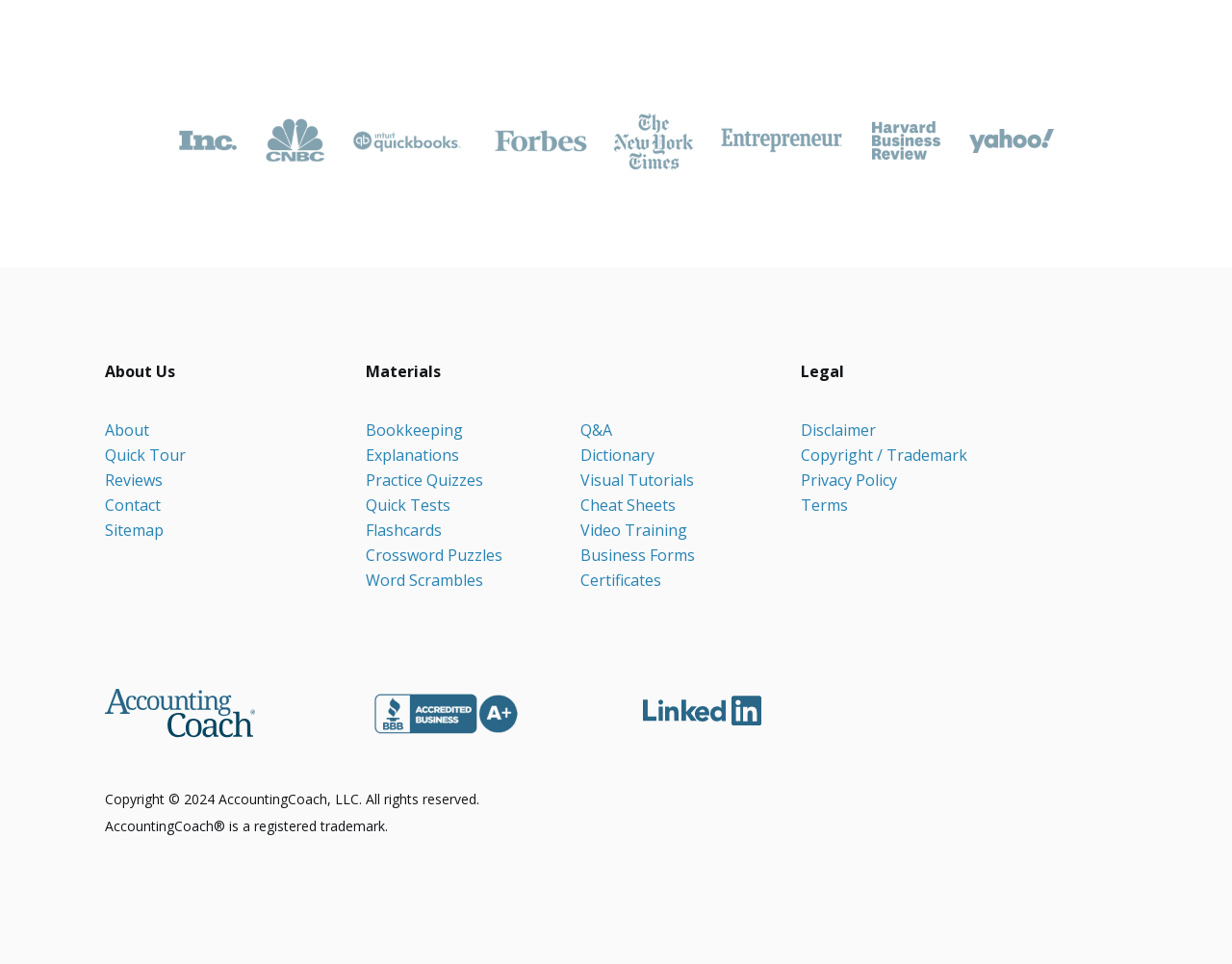Utilize the details in the image to thoroughly answer the following question: What year is mentioned in the copyright notice?

I found a StaticText element with ID 192, located at coordinates [0.085, 0.82, 0.174, 0.839], which contains the text 'Copyright © 2024'.